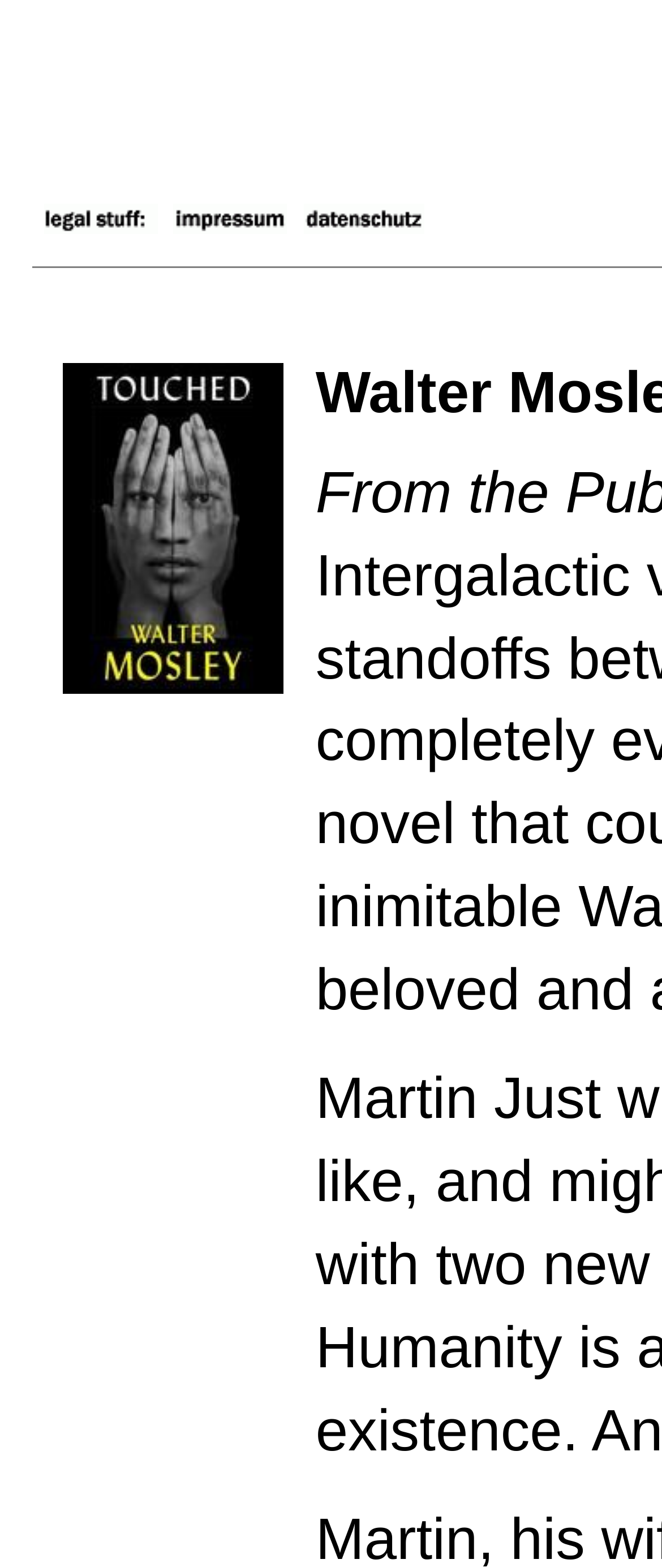Produce an elaborate caption capturing the essence of the webpage.

The webpage is about Walter Mosley's work, specifically "Touched". At the top left, there is a small, non-descriptive text element. Below it, there is a row of elements, including an image labeled "legal stuff", a link to "Impressum" accompanied by an image, and a link to "Datenschutz" also accompanied by an image. These elements are positioned horizontally, with the image and link pairs aligned vertically.

Further down, there is another small, non-descriptive text element. Below it, there is a prominent image labeled "Touched", which takes up a significant portion of the page. The image is centered horizontally and positioned near the top half of the page.